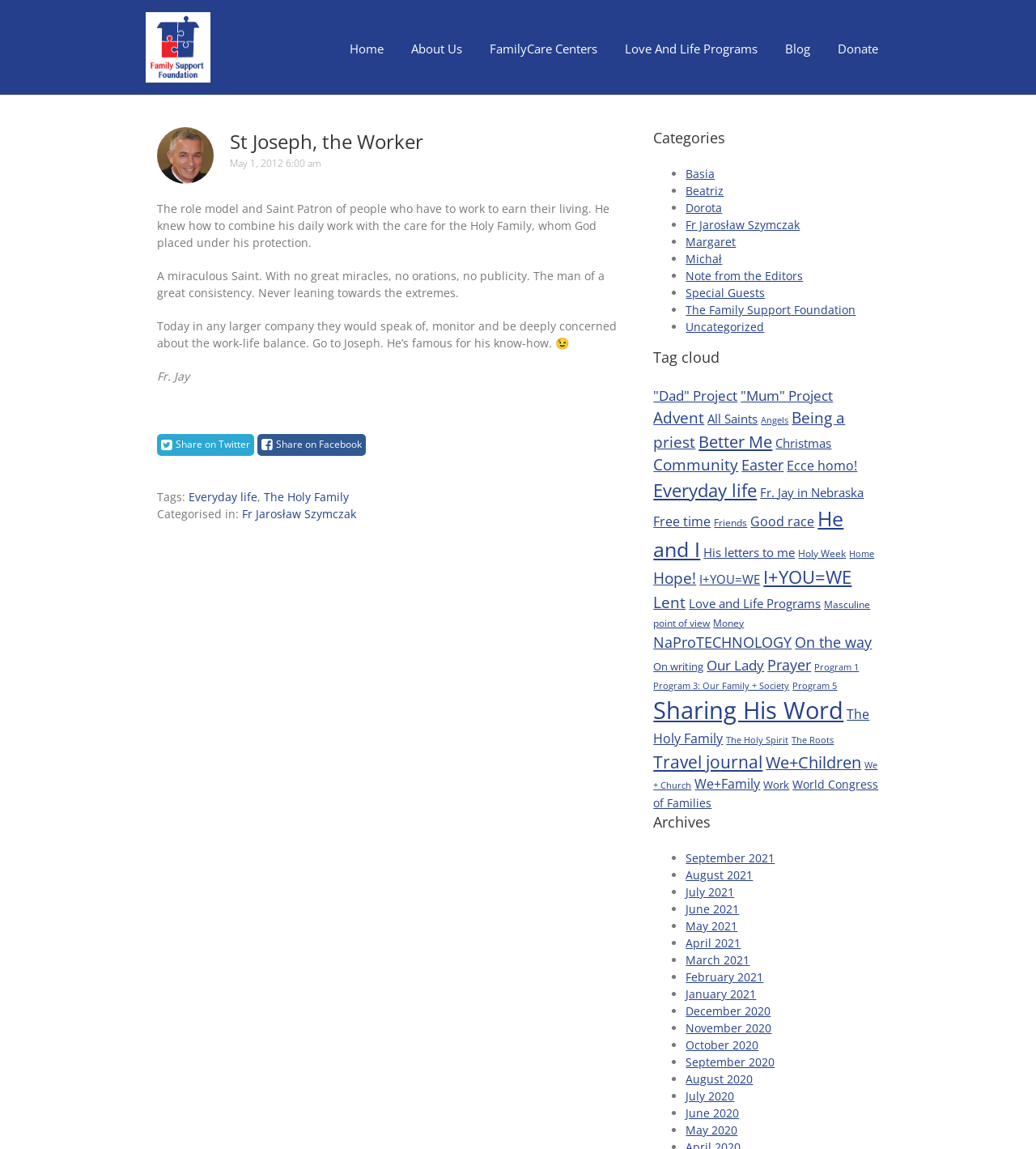Can you find the bounding box coordinates for the element to click on to achieve the instruction: "View 'Everyday life' category"?

[0.182, 0.425, 0.248, 0.439]